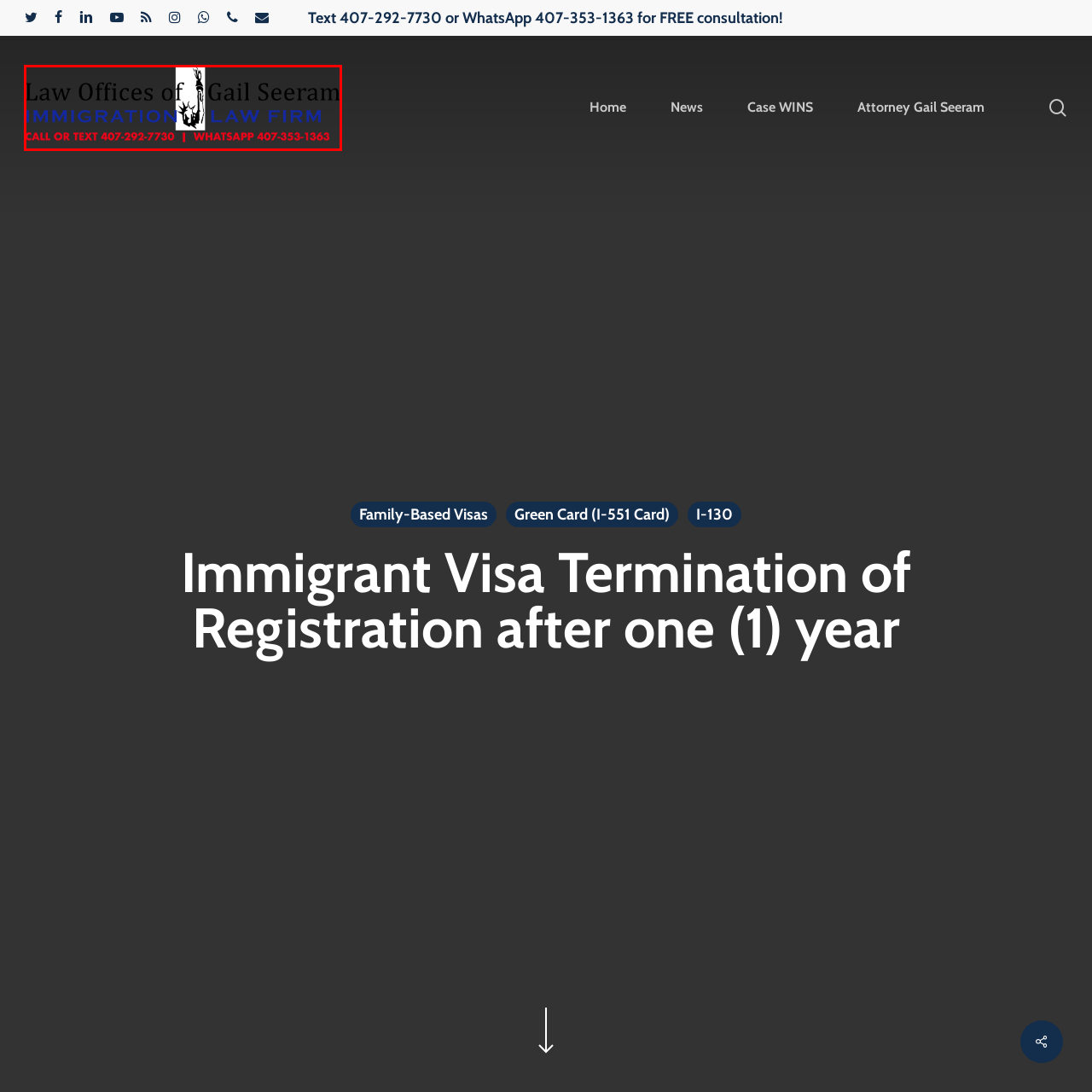Give a detailed account of the picture within the red bounded area.

The image represents the logo and branding of the Law Offices of Gail Seeram, a firm specializing in immigration law. The design prominently features the firm's name in stylish typography, highlighting "IMMIGRATION LAW FIRM" in bold letters to emphasize their legal focus. Below the firm name, contact information is given in red text, inviting potential clients to call or text the provided numbers, or contact via WhatsApp, ensuring accessibility for consultations. The overall aesthetic conveys professionalism and expertise, catering to individuals seeking immigration legal assistance.